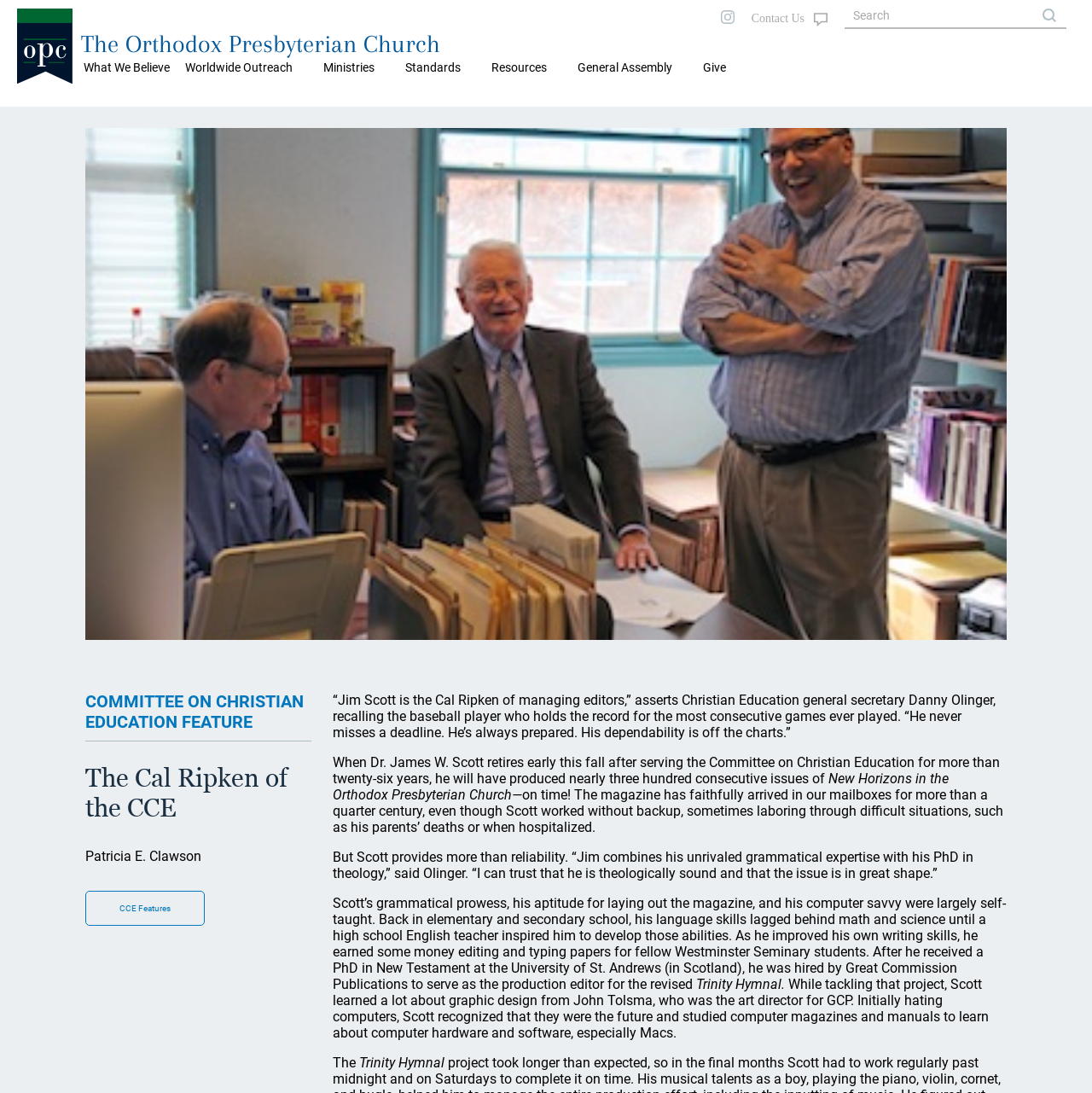What is the name of the magazine edited by Jim Scott?
Look at the image and answer the question using a single word or phrase.

New Horizons